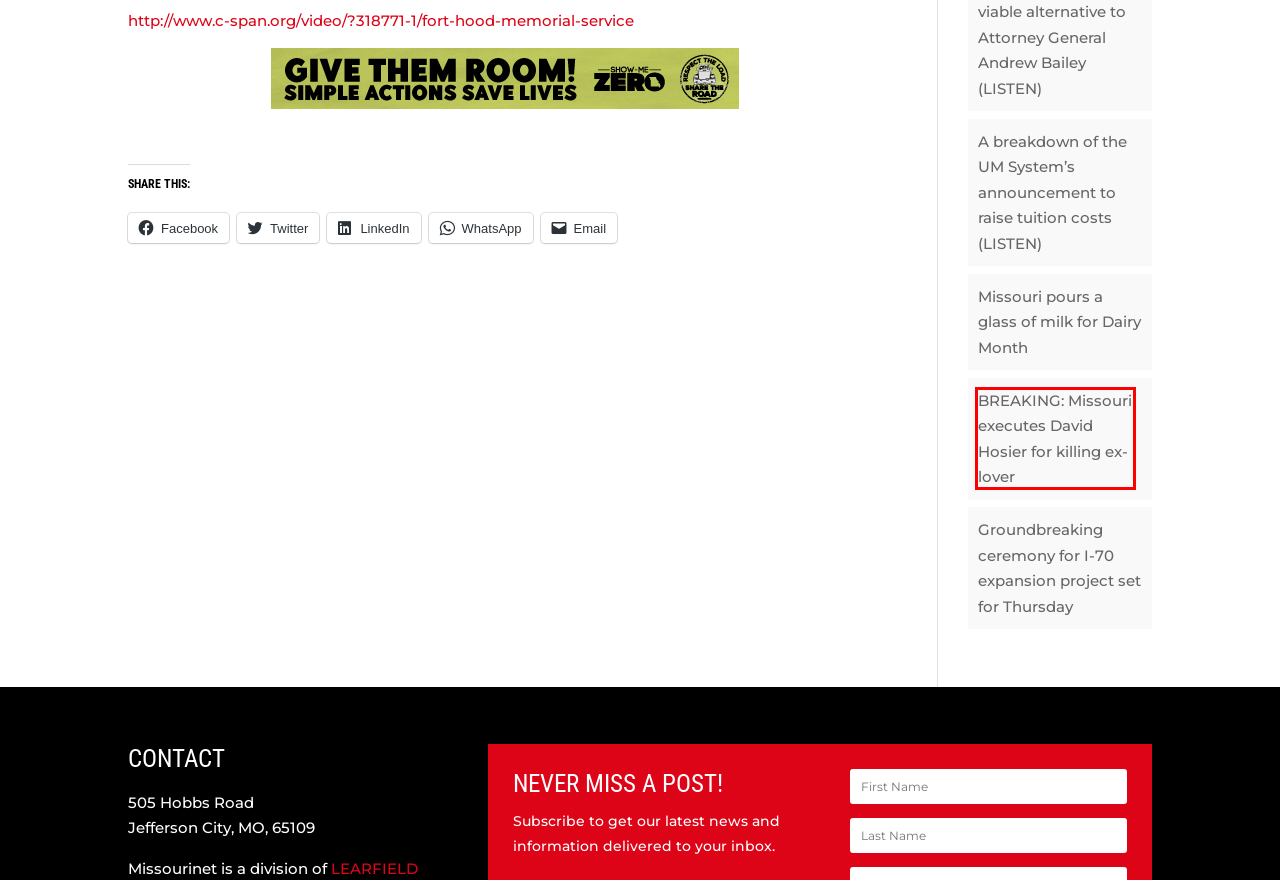A screenshot of a webpage is given with a red bounding box around a UI element. Choose the description that best matches the new webpage shown after clicking the element within the red bounding box. Here are the candidates:
A. Missouri pours a glass of milk for Dairy Month - Missourinet
B. BREAKING: Missouri executes David Hosier for killing ex-lover - Missourinet
C. Missourinet
D. State Agency Press Releases - Missourinet
E. Home - LEARFIELD | Connecting Brands to Fans
F. Missourinet : A Division of Learfield
G. A breakdown of the UM System's announcement to raise tuition costs (LISTEN) - Missourinet
H. Groundbreaking ceremony for I-70 expansion project set for Thursday - Missourinet

B